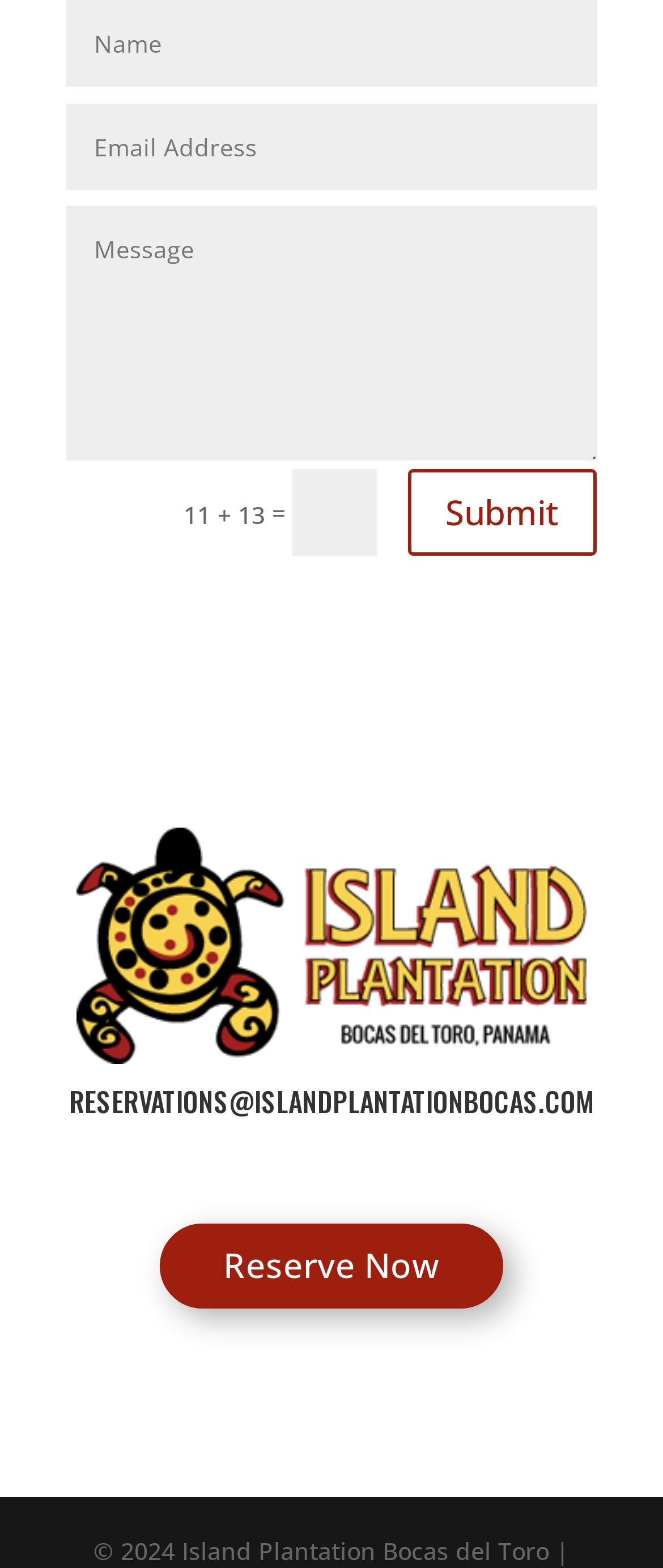Using the given element description, provide the bounding box coordinates (top-left x, top-left y, bottom-right x, bottom-right y) for the corresponding UI element in the screenshot: name="et_pb_contact_message_0" placeholder="Message"

[0.101, 0.132, 0.9, 0.294]